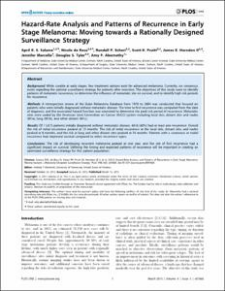Answer the following query concisely with a single word or phrase:
In which year was the article published?

2013